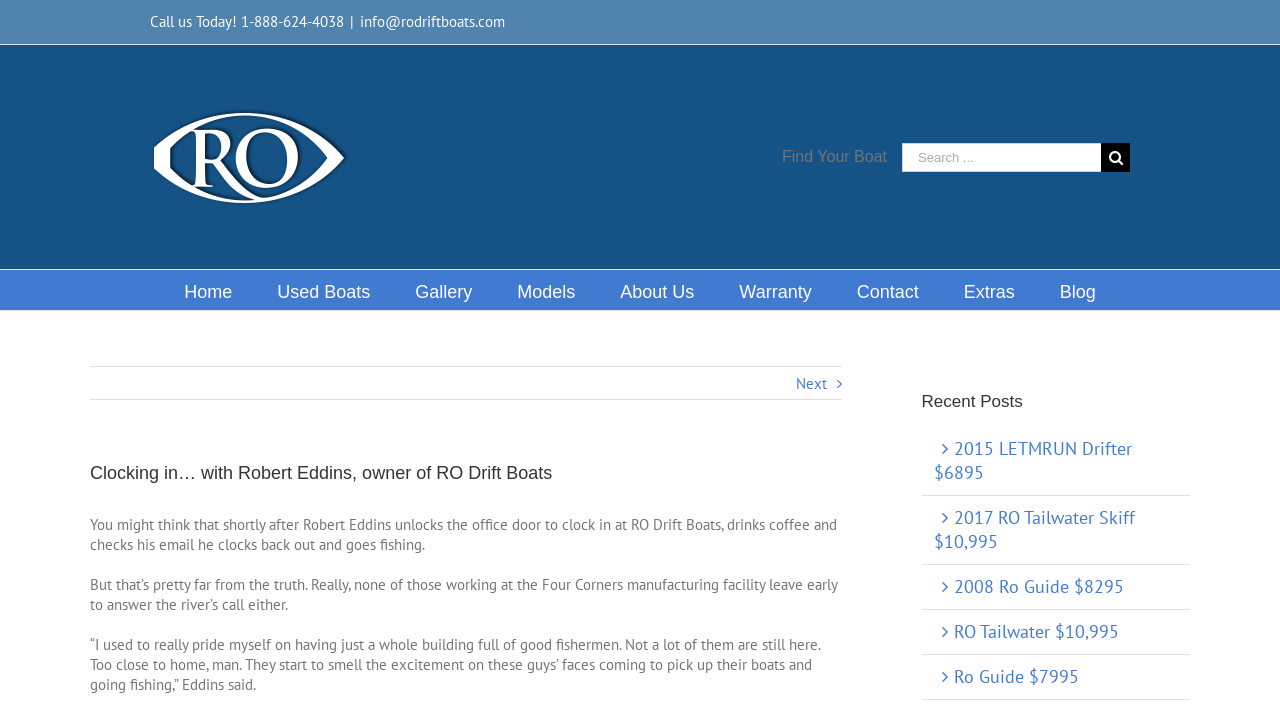Find the bounding box coordinates of the element to click in order to complete the given instruction: "Check the related post 'All the top new features coming to MacOS Sequoia'."

None